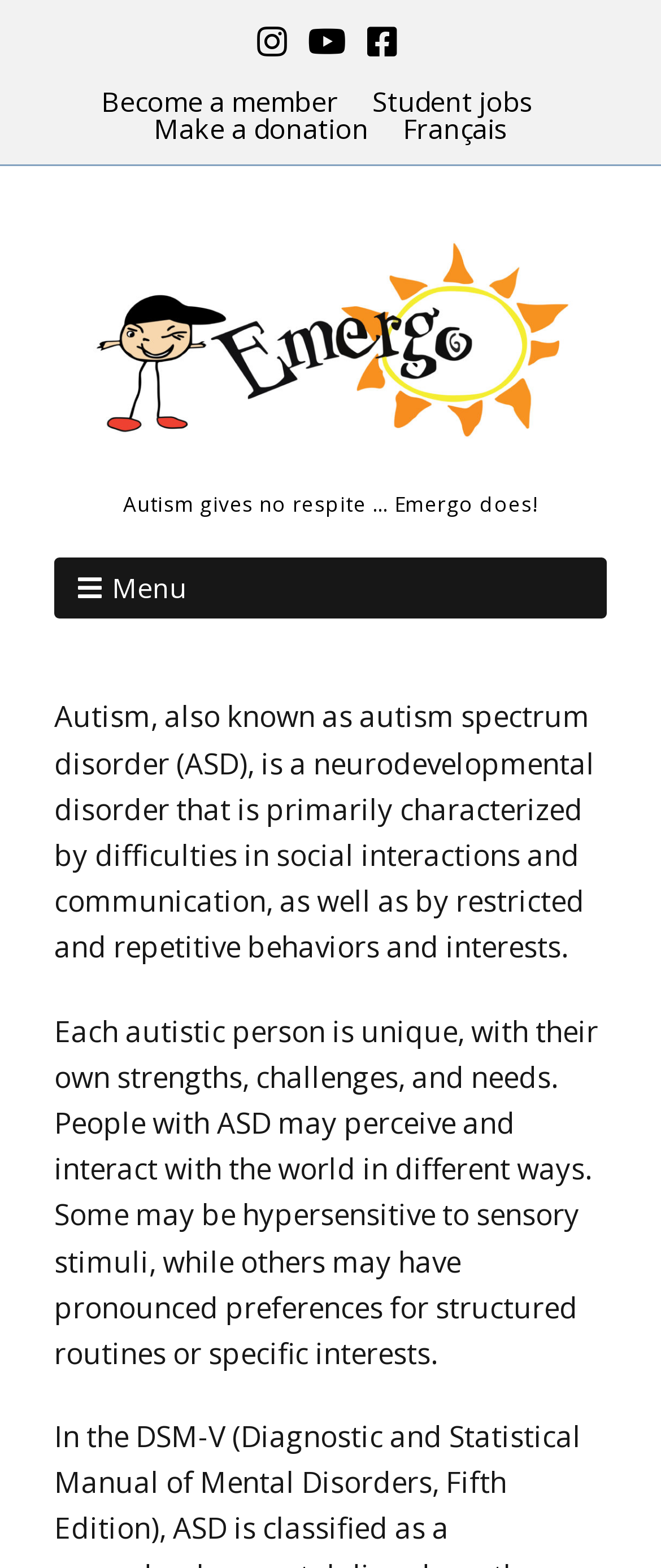Find the bounding box coordinates of the area that needs to be clicked in order to achieve the following instruction: "Open Instagram". The coordinates should be specified as four float numbers between 0 and 1, i.e., [left, top, right, bottom].

[0.388, 0.012, 0.445, 0.042]